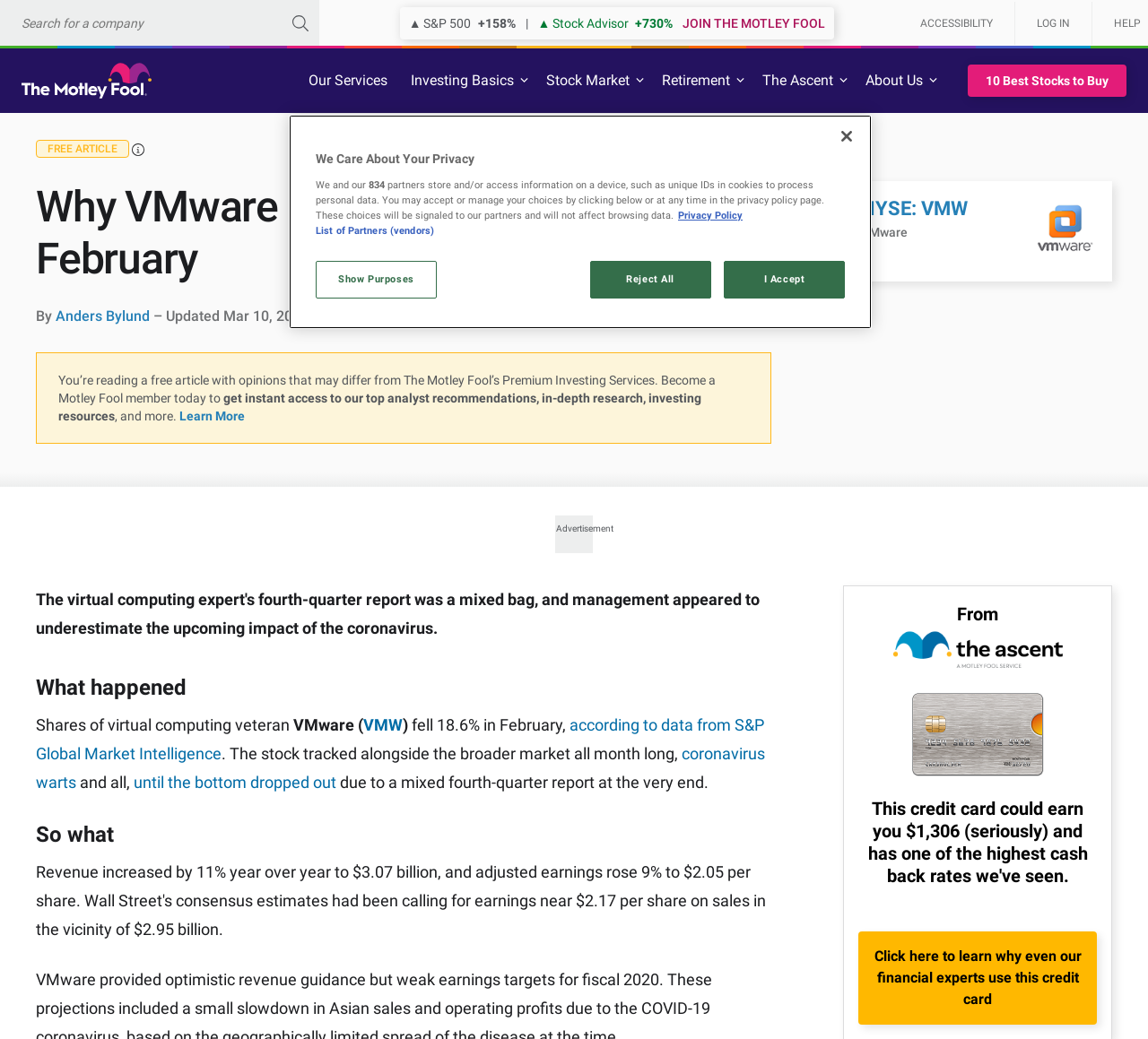What is the name of the service provided by The Motley Fool?
Look at the image and provide a detailed response to the question.

The answer can be found in the text 'You’re reading a free article with opinions that may differ from The Motley Fool’s Premium Investing Services.' which is located in the middle of the webpage.